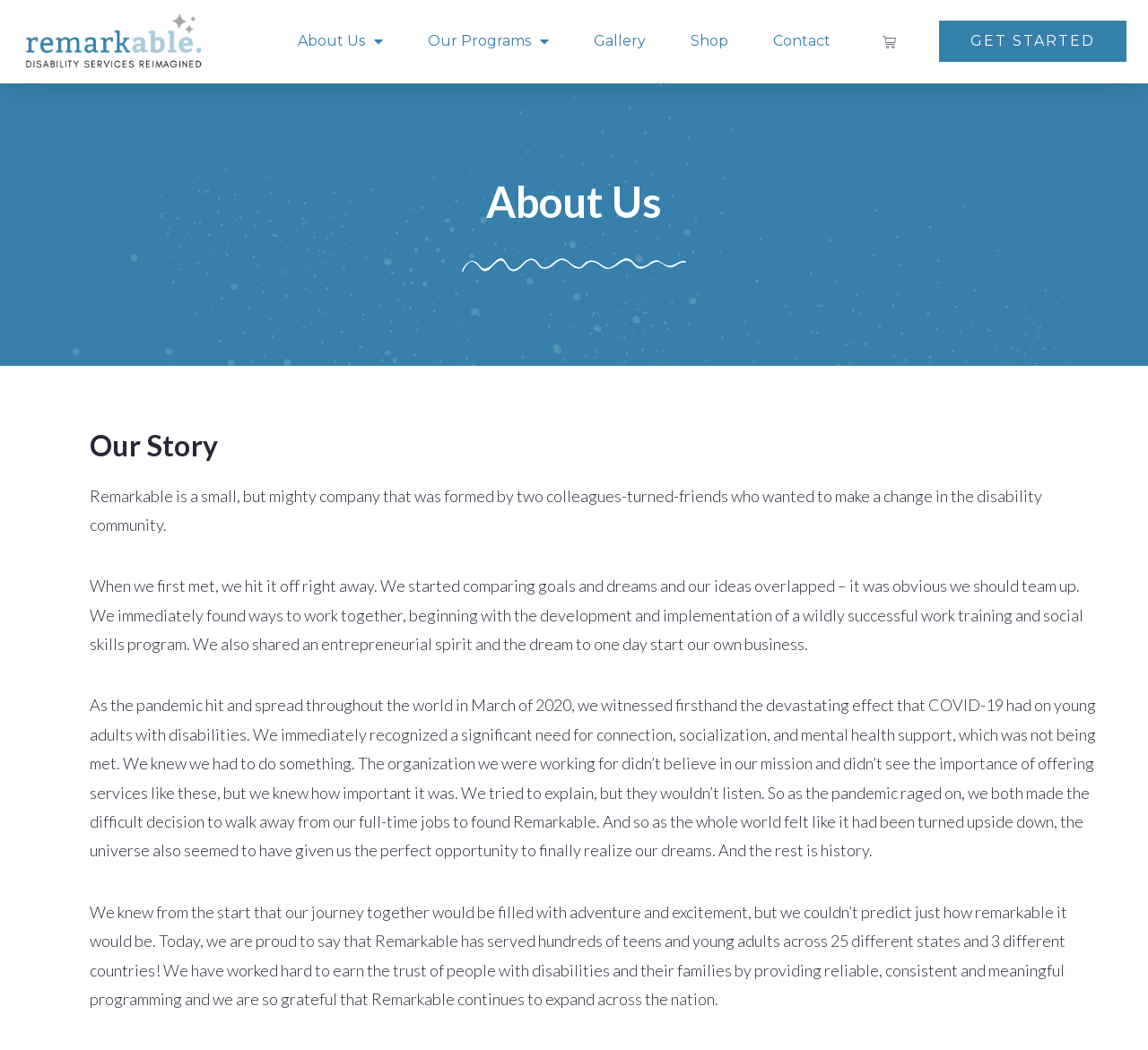How many states and countries have Remarkable served?
Answer the question in a detailed and comprehensive manner.

I determined the answer by reading the text content, which proudly states that Remarkable has served hundreds of teens and young adults across 25 different states and 3 different countries.